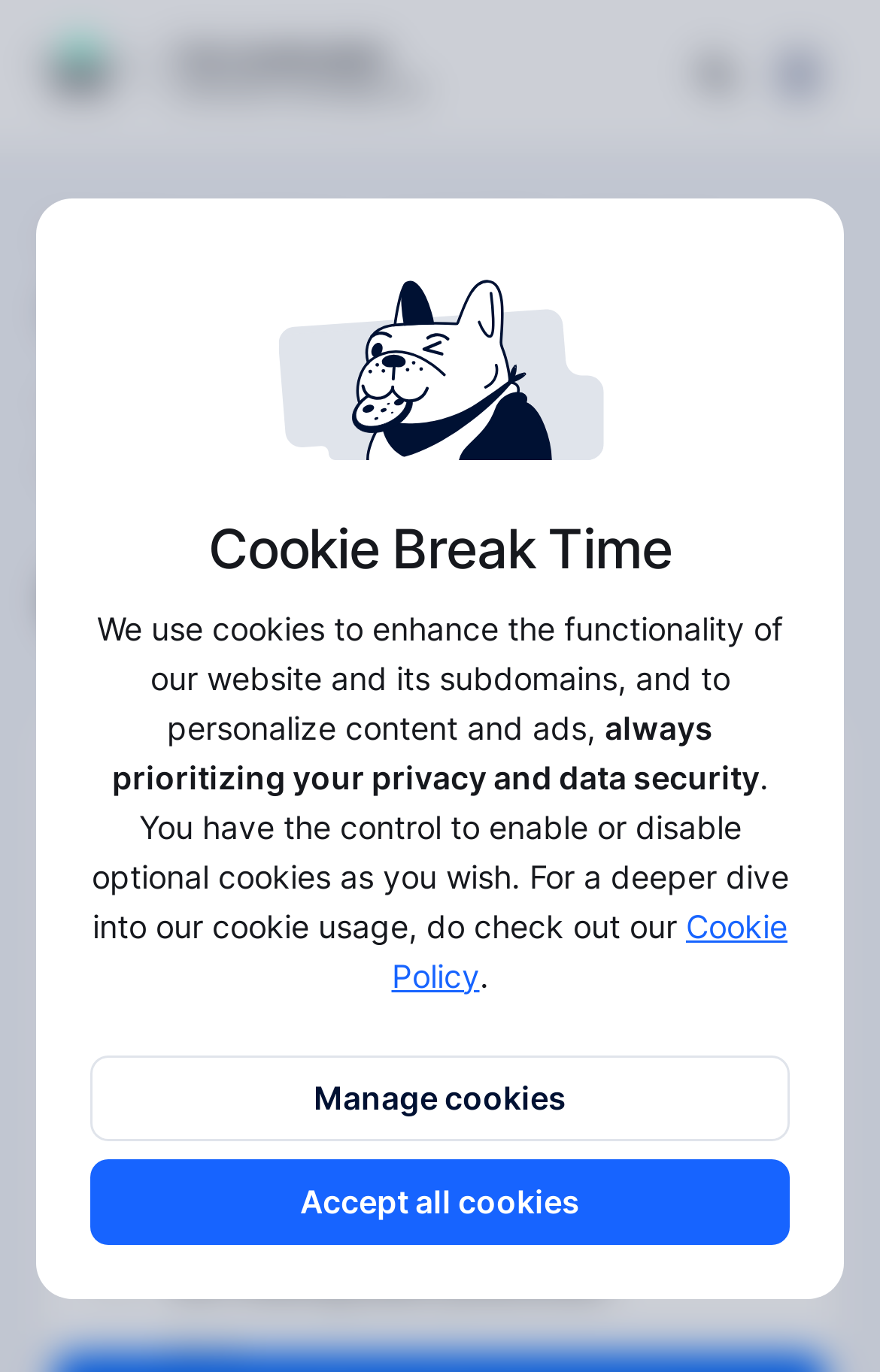Using the description "Theatre and Dance", predict the bounding box of the relevant HTML element.

None